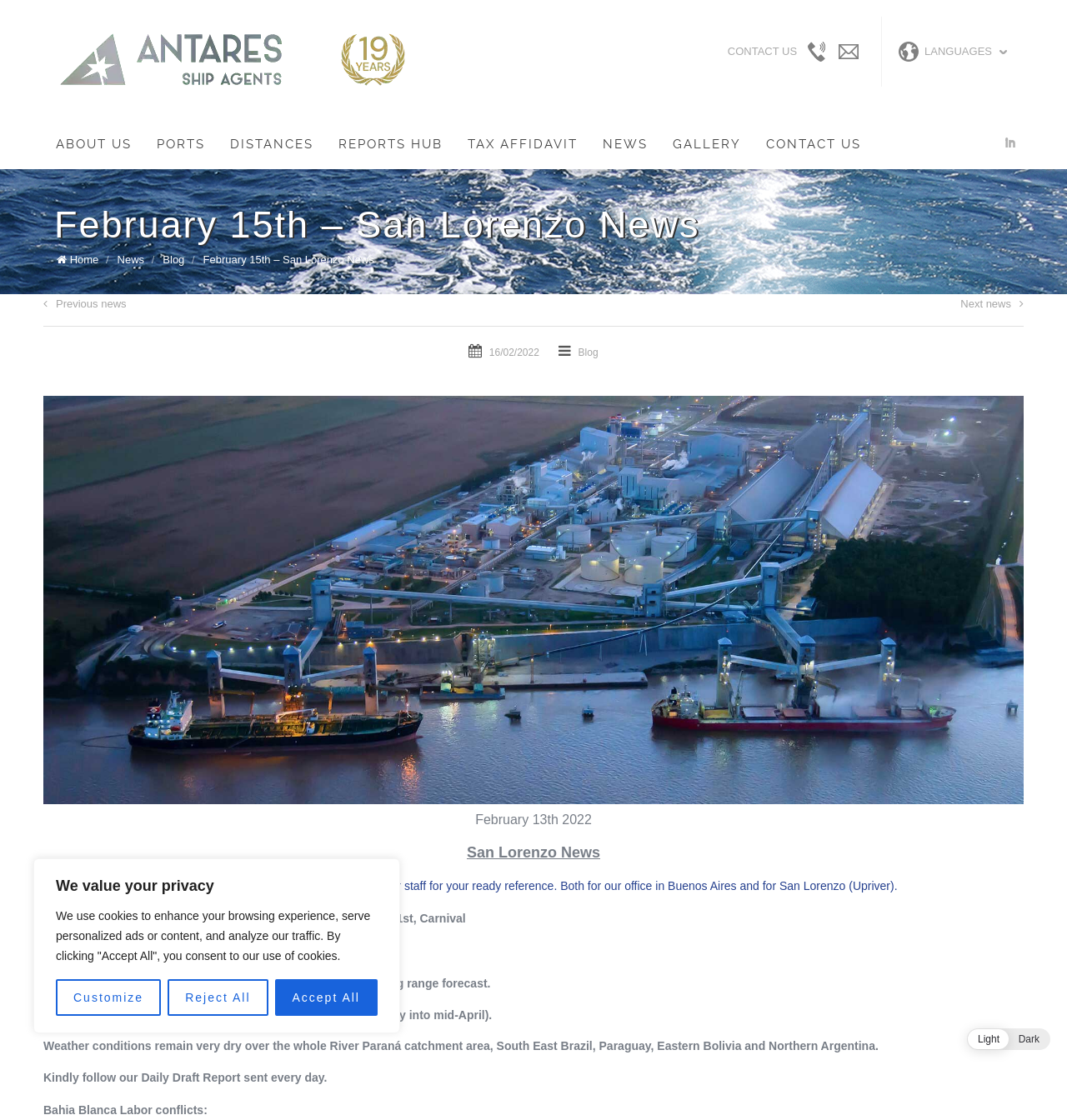Extract the main heading from the webpage content.

February 15th – San Lorenzo News